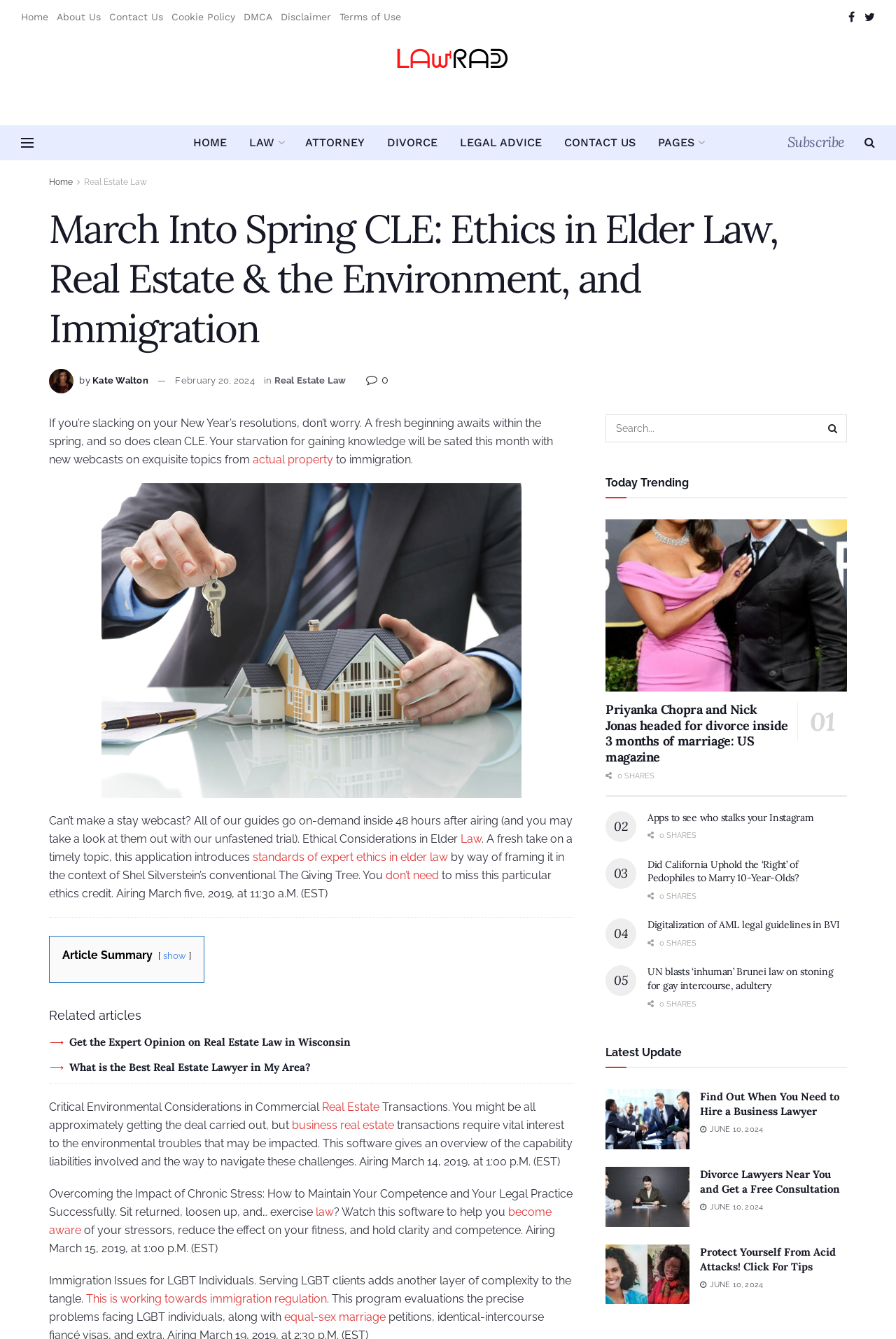What is the topic of the article 'March Into Spring CLE: Ethics in Elder Law, Real Estate & the Environment, and Immigration'?
Please provide a detailed and comprehensive answer to the question.

The topic of the article can be determined by reading the heading 'March Into Spring CLE: Ethics in Elder Law, Real Estate & the Environment, and Immigration' which suggests that the article is about law, specifically ethics in elder law, real estate, environment, and immigration.